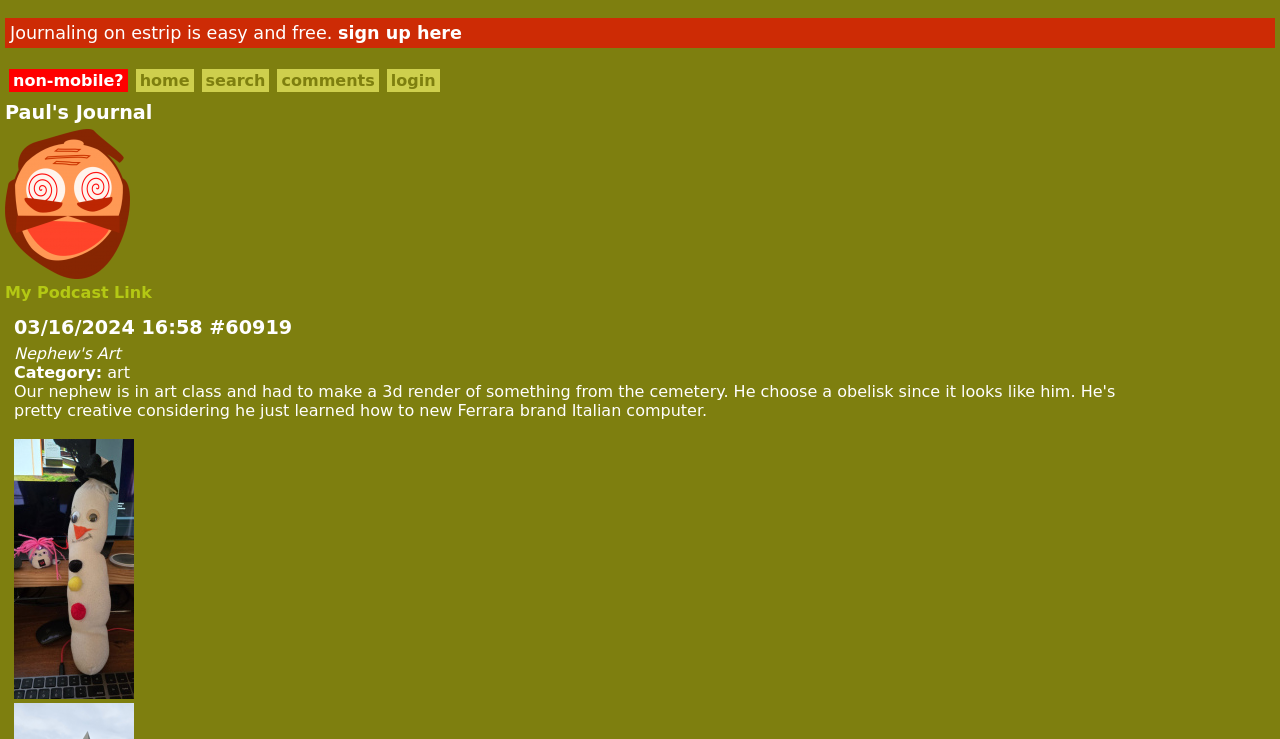Identify the bounding box for the UI element described as: "login". The coordinates should be four float numbers between 0 and 1, i.e., [left, top, right, bottom].

[0.305, 0.096, 0.34, 0.122]